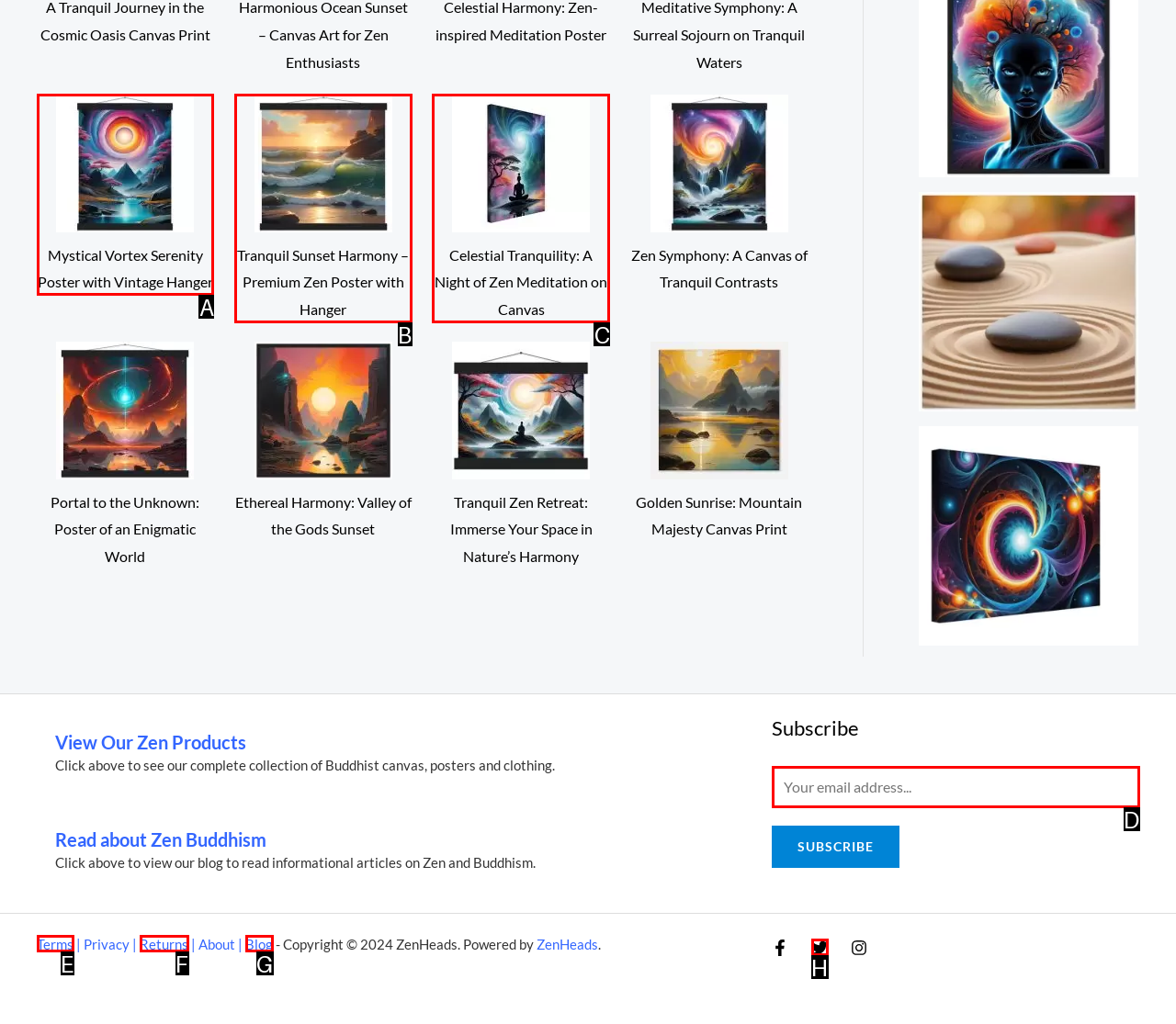Figure out which option to click to perform the following task: Subscribe to the newsletter
Provide the letter of the correct option in your response.

D